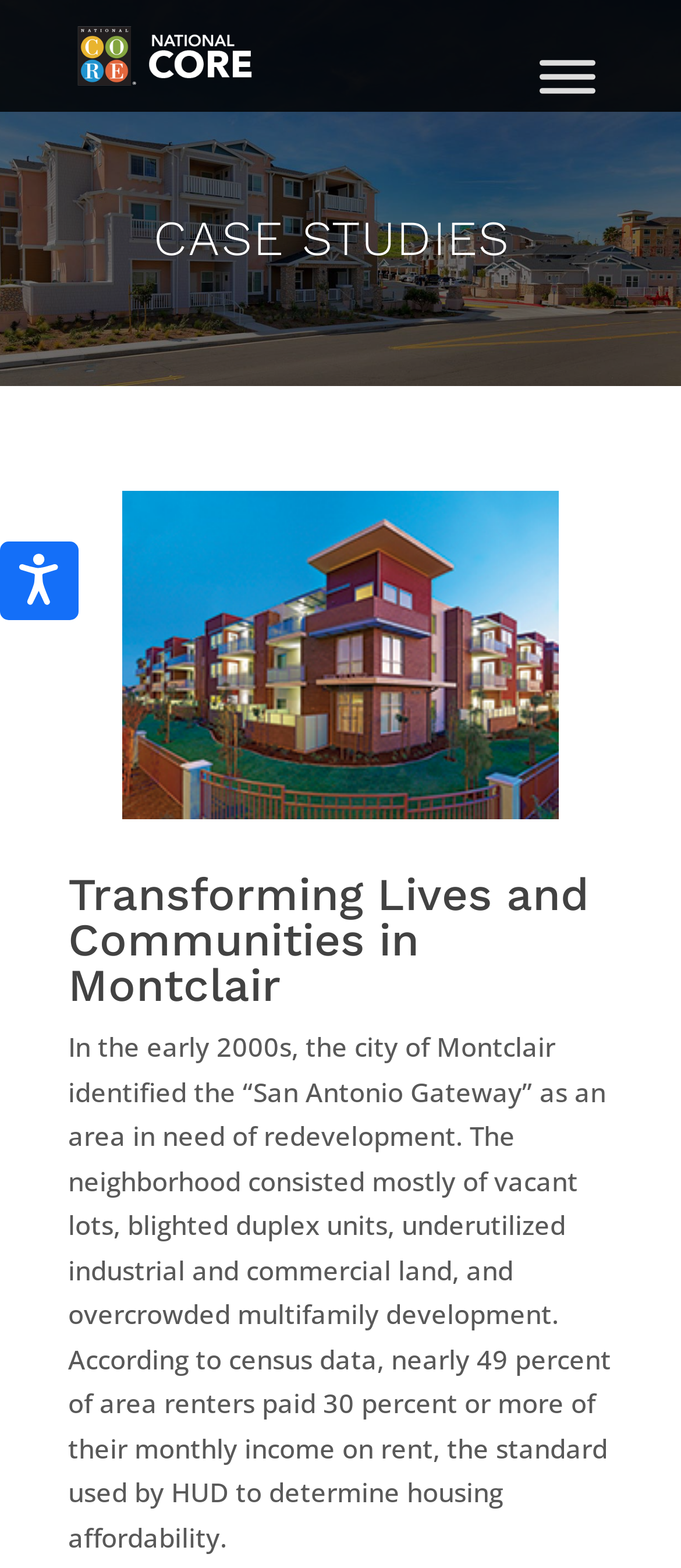Given the content of the image, can you provide a detailed answer to the question?
What is the issue with the 'San Antonio Gateway' area?

The issue with the 'San Antonio Gateway' area can be found in the text below the heading 'Transforming Lives and Communities in Montclair'. It states that nearly 49 percent of area renters paid 30 percent or more of their monthly income on rent, which is the standard used by HUD to determine housing affordability.